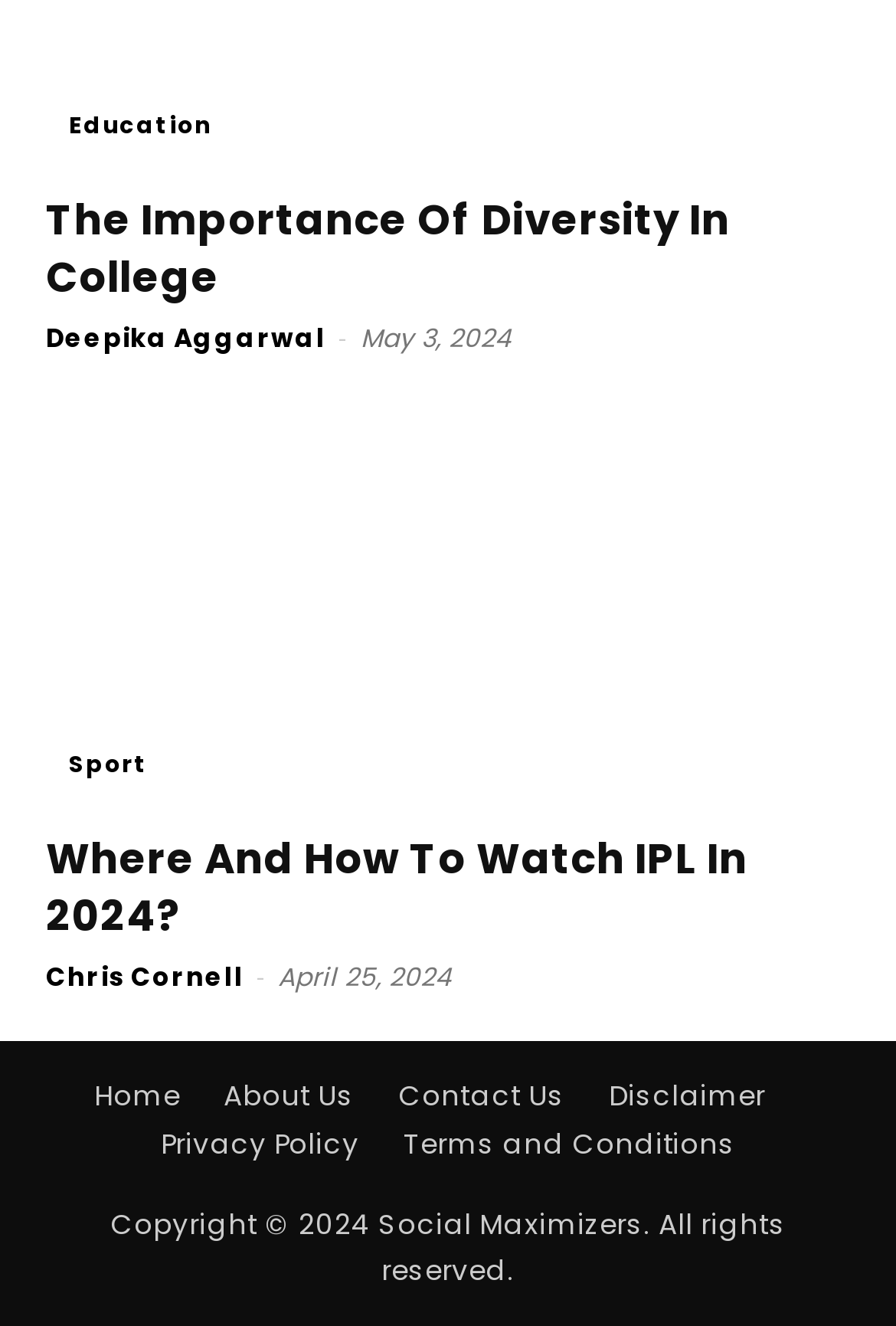What is the copyright year of the webpage?
Please give a well-detailed answer to the question.

The copyright year of the webpage is 2024, as indicated by the static text 'Copyright © 2024 Social Maximizers. All rights reserved.' at the bottom of the webpage.